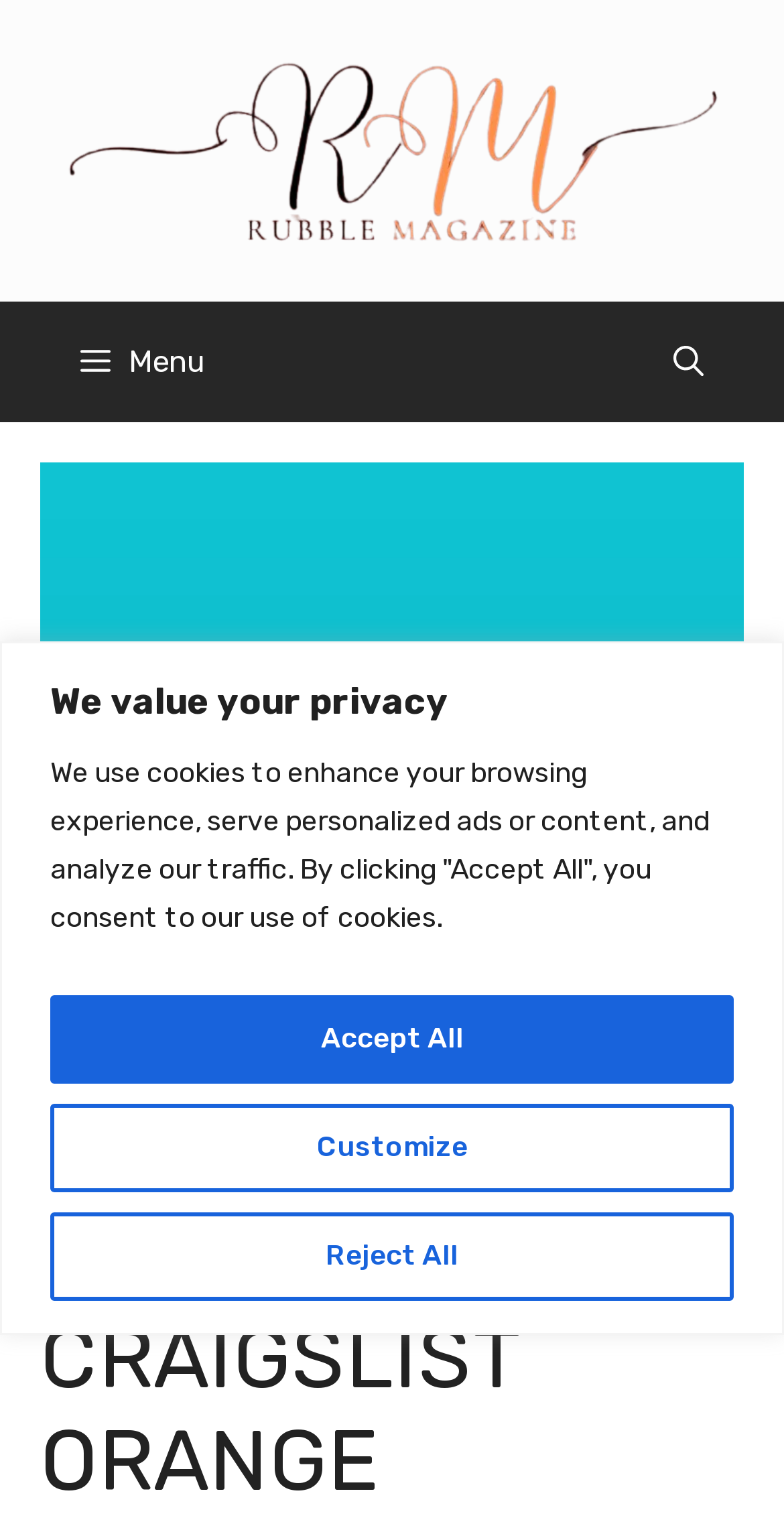How many buttons are in the navigation section?
Examine the image and provide an in-depth answer to the question.

I counted the number of button elements within the navigation section, which are 'Menu', 'Open search', and found a total of 3 buttons.